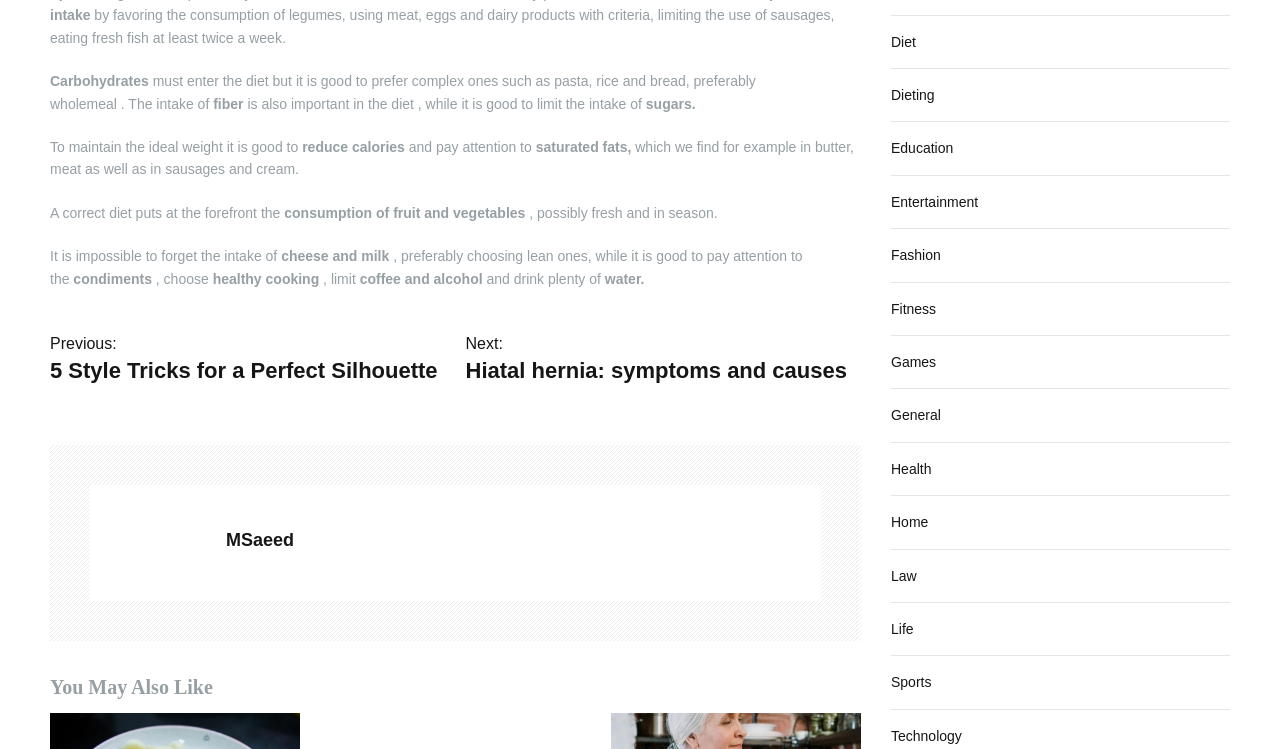Identify the bounding box coordinates of the clickable section necessary to follow the following instruction: "visit the about page". The coordinates should be presented as four float numbers from 0 to 1, i.e., [left, top, right, bottom].

None